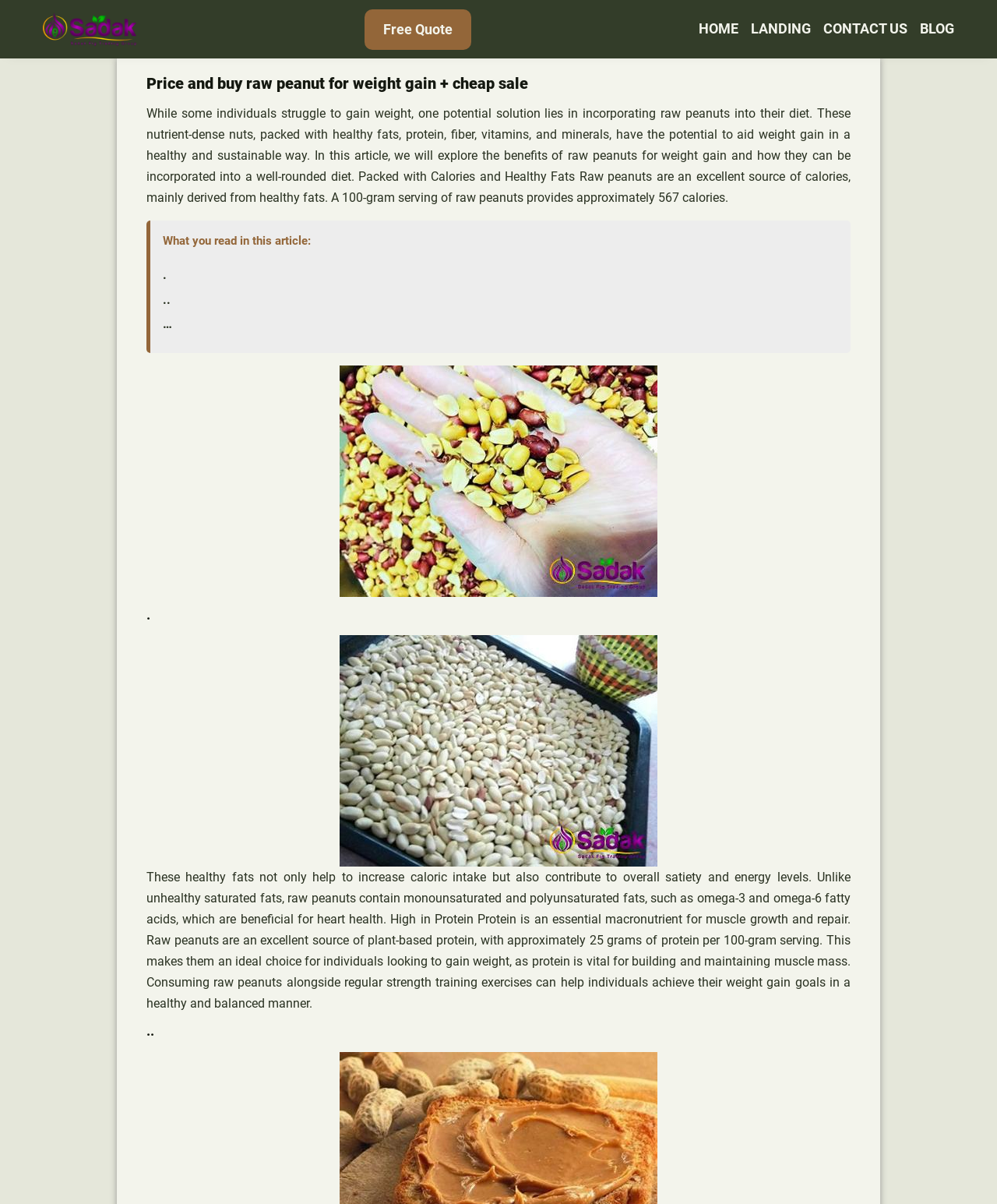Locate and extract the headline of this webpage.

Price and buy raw peanut for weight gain + cheap sale